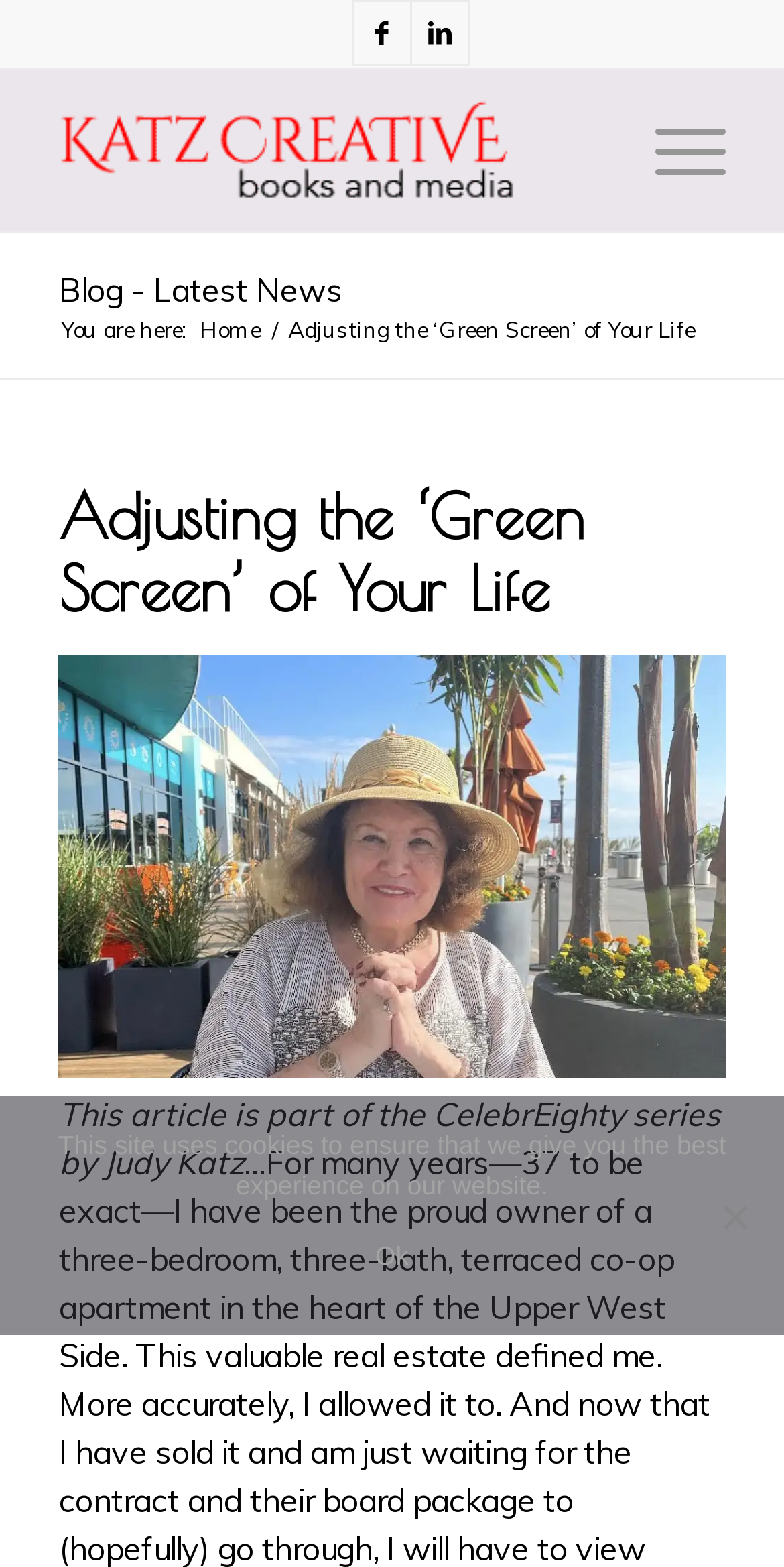Provide a single word or phrase to answer the given question: 
What is the name of the website's logo?

Katz Creative